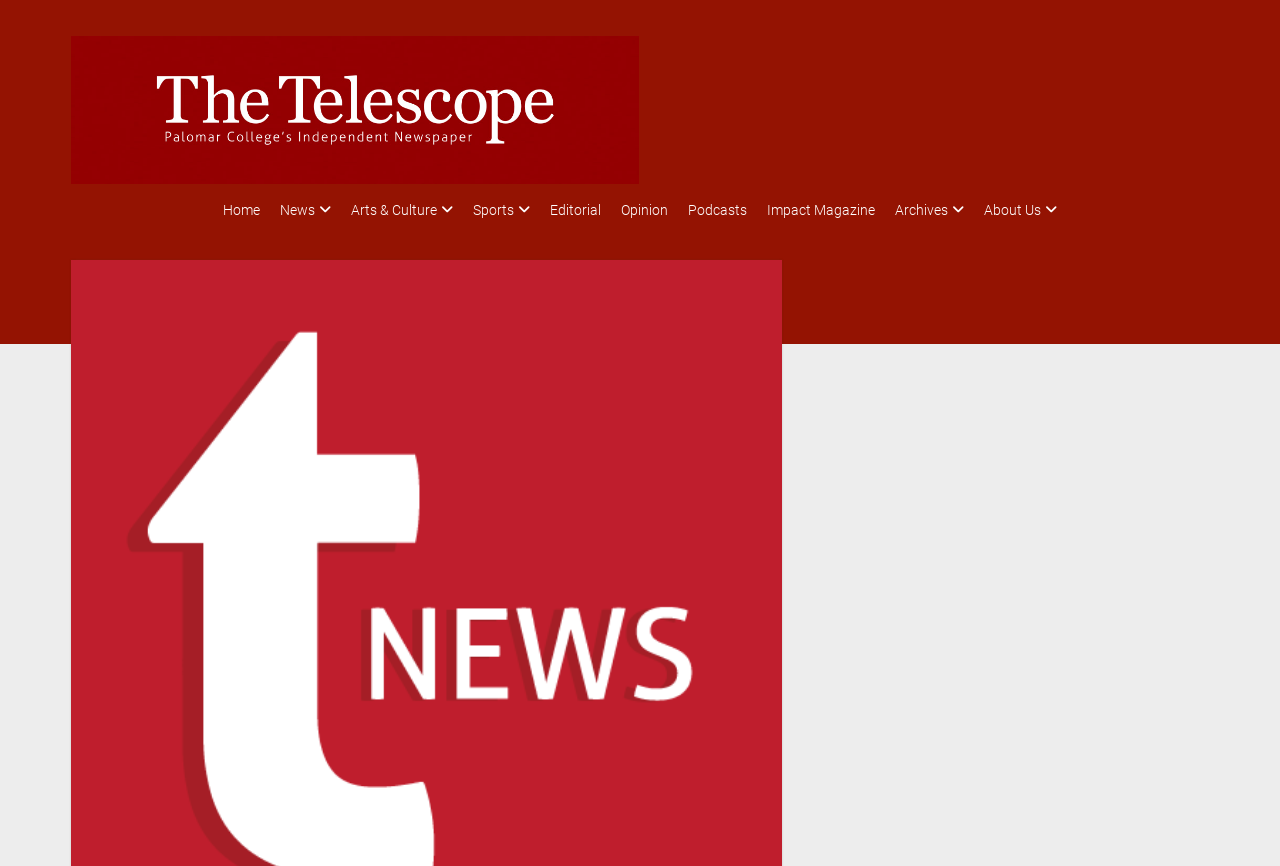Please specify the bounding box coordinates of the element that should be clicked to execute the given instruction: 'View Editorial'. Ensure the coordinates are four float numbers between 0 and 1, expressed as [left, top, right, bottom].

[0.416, 0.228, 0.468, 0.258]